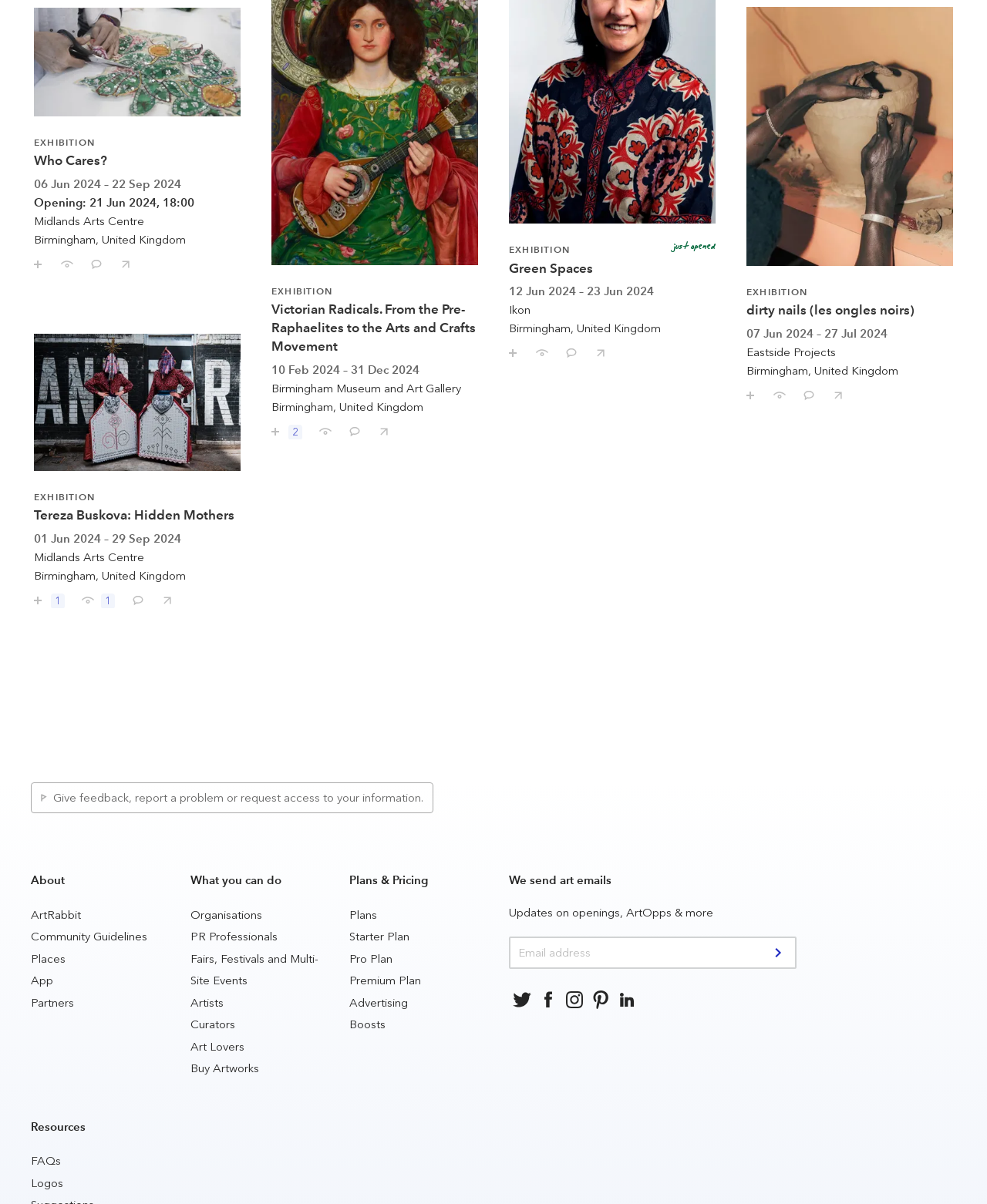Please identify the bounding box coordinates of where to click in order to follow the instruction: "Comment on Tereza Buskova: Hidden Mothers".

[0.124, 0.486, 0.146, 0.505]